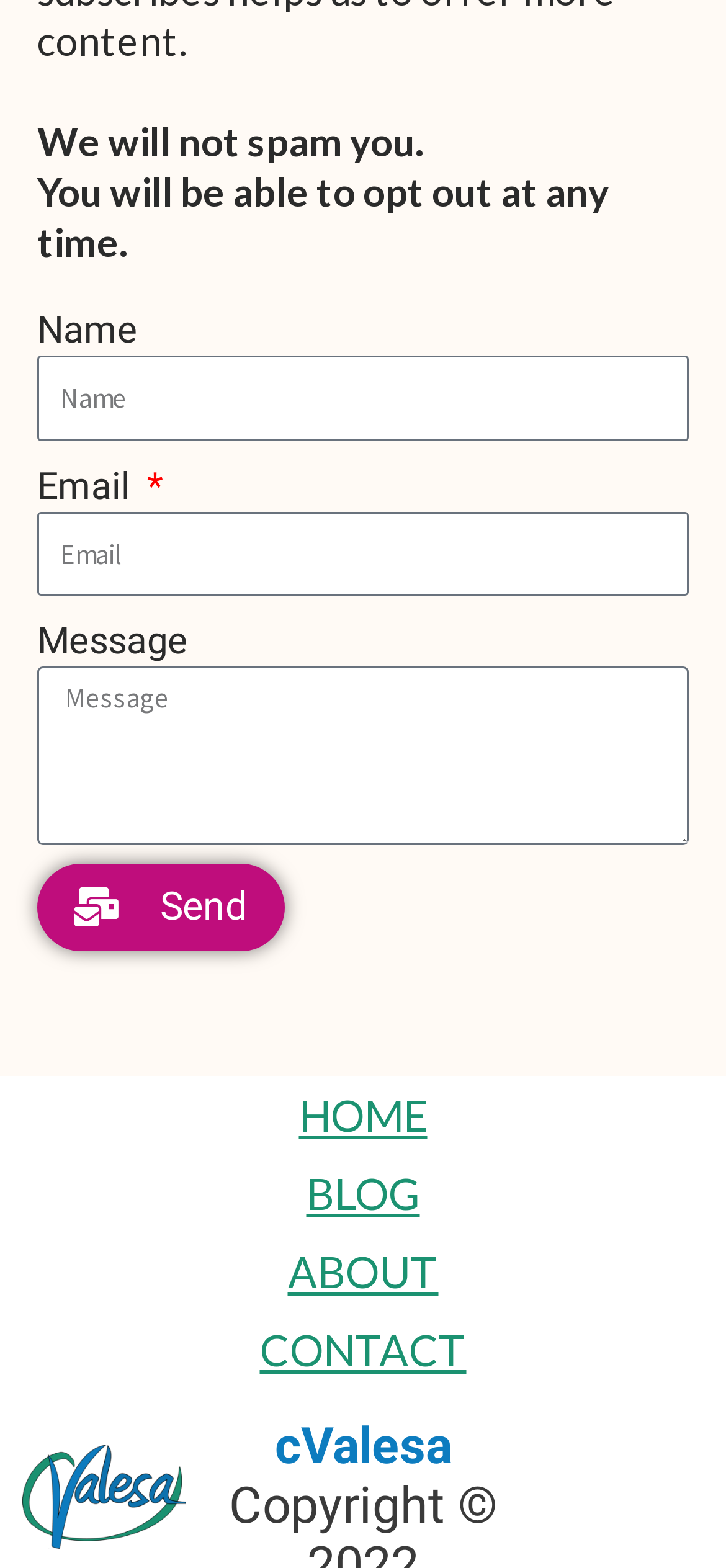Locate the bounding box coordinates of the element that needs to be clicked to carry out the instruction: "Write a message". The coordinates should be given as four float numbers ranging from 0 to 1, i.e., [left, top, right, bottom].

[0.051, 0.425, 0.949, 0.539]